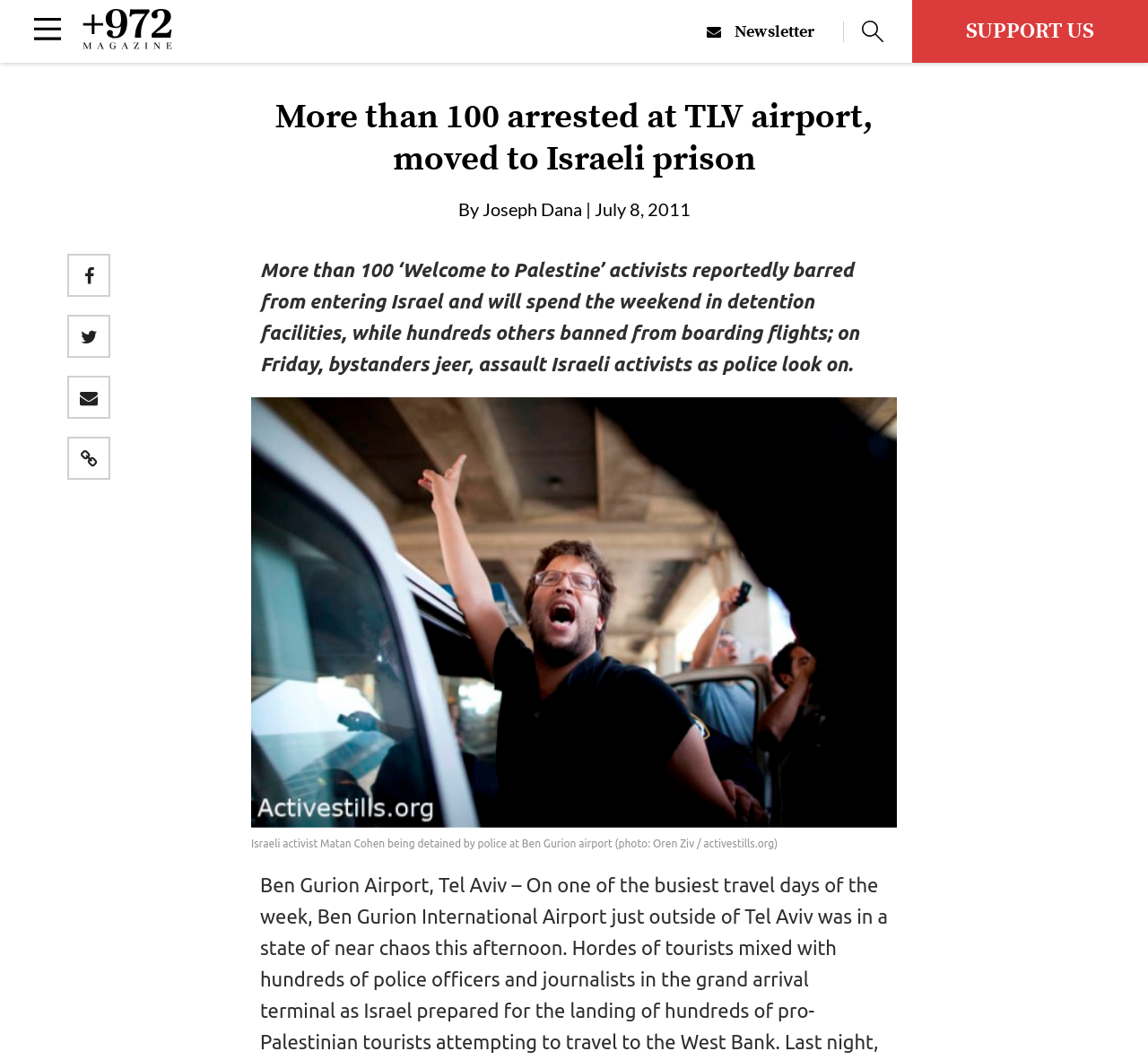Given the element description "B696146A-7C75-40FC-8B38-383B61520B38 Created with sketchtool." in the screenshot, predict the bounding box coordinates of that UI element.

[0.741, 0.009, 0.779, 0.05]